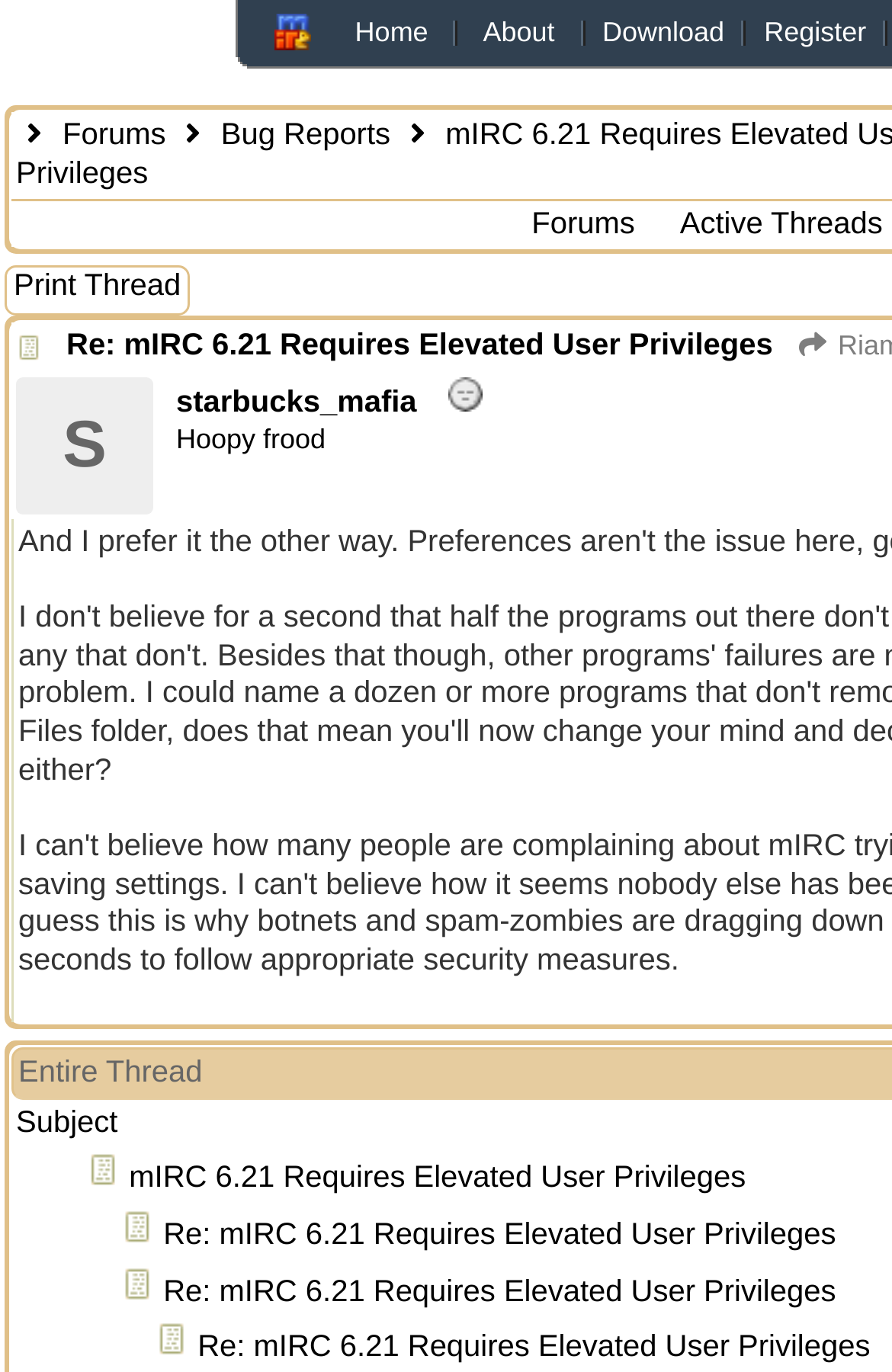Identify the main heading from the webpage and provide its text content.

 Forums  Bug Reports  mIRC 6.21 Requires Elevated User Privileges